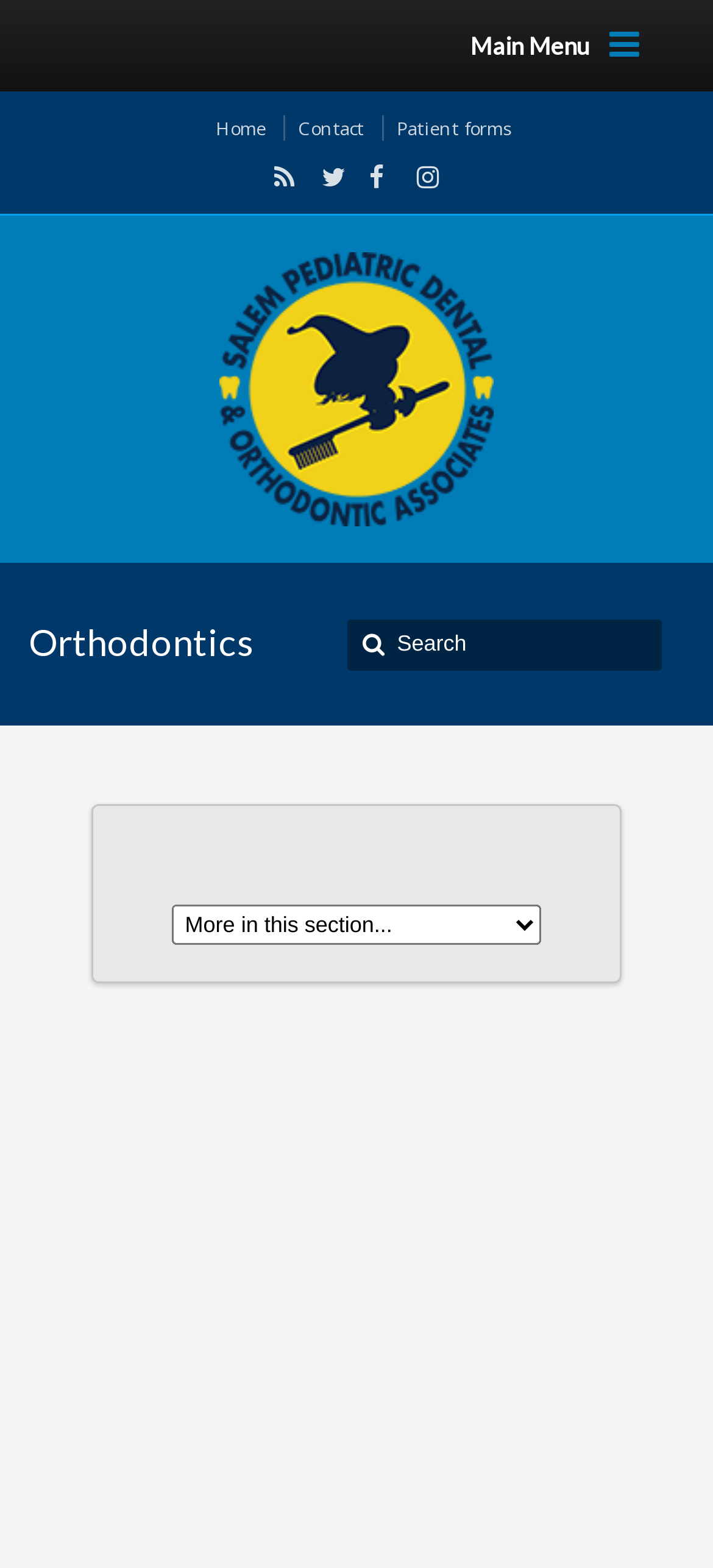Given the webpage screenshot and the description, determine the bounding box coordinates (top-left x, top-left y, bottom-right x, bottom-right y) that define the location of the UI element matching this description: Patient forms

[0.556, 0.073, 0.715, 0.09]